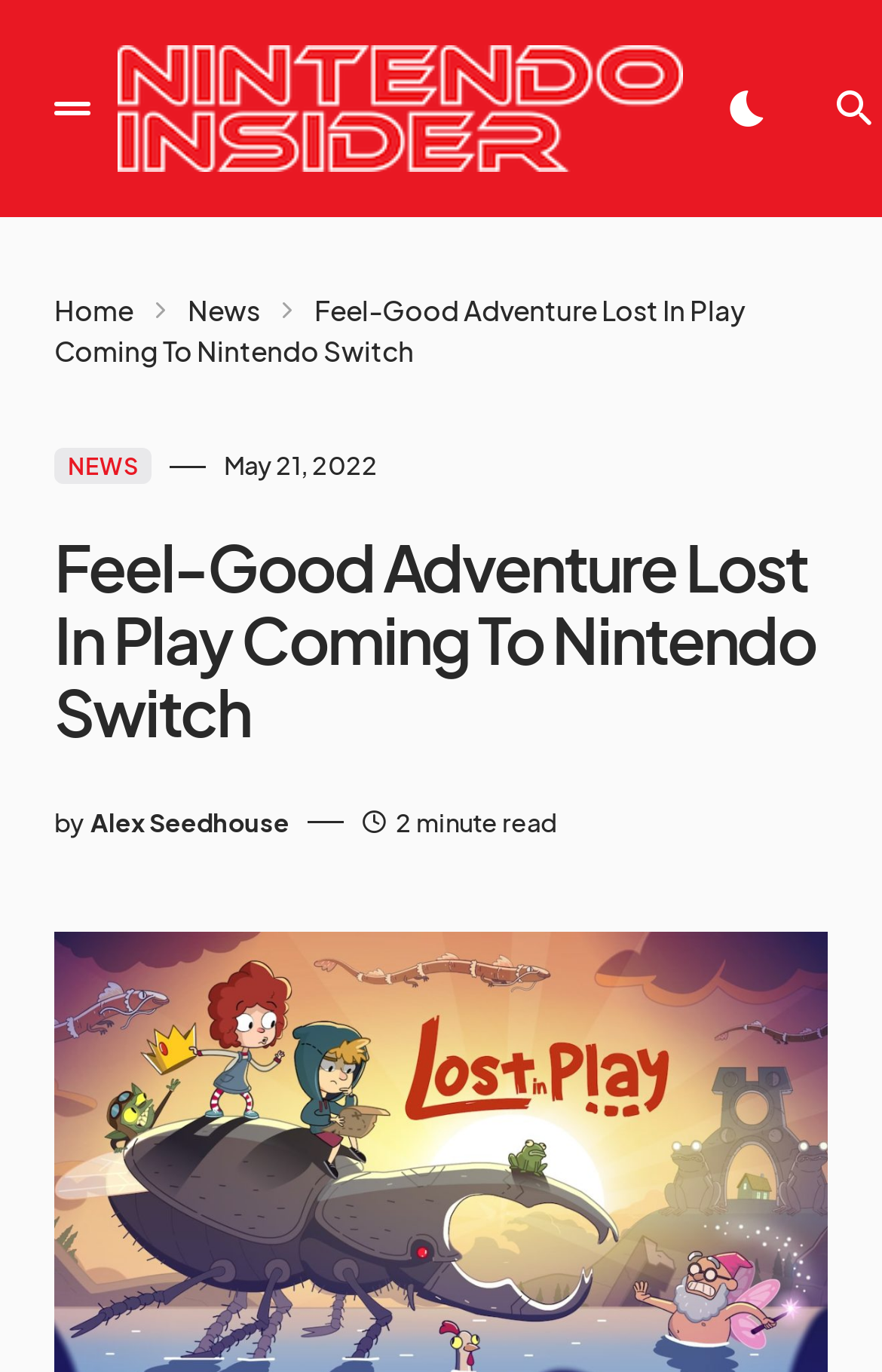Highlight the bounding box of the UI element that corresponds to this description: "Oktober 2021".

None